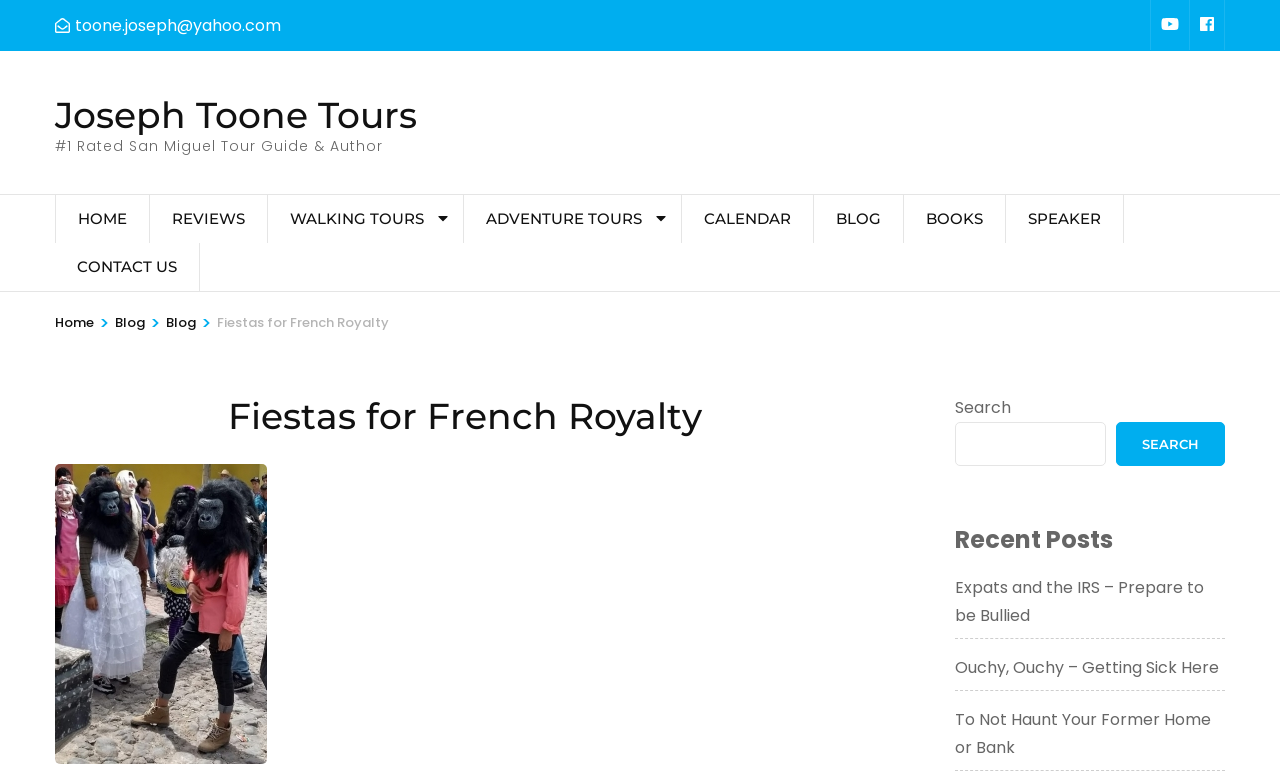Locate the bounding box coordinates of the element you need to click to accomplish the task described by this instruction: "search for a topic".

[0.746, 0.539, 0.864, 0.595]